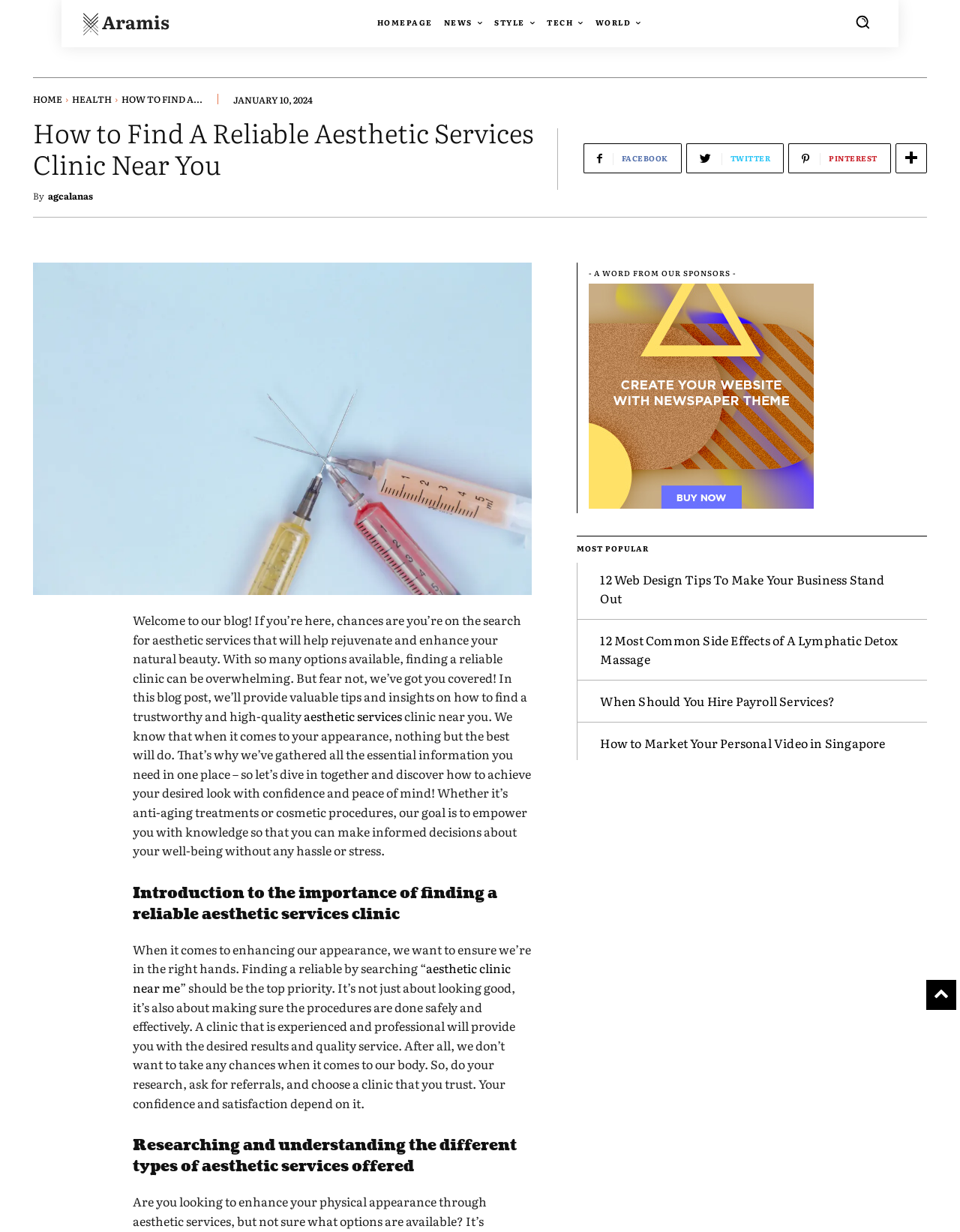What is the purpose of this blog post?
Based on the screenshot, answer the question with a single word or phrase.

To provide tips on finding a reliable clinic